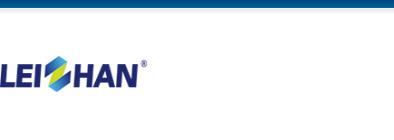Please give a concise answer to this question using a single word or phrase: 
What industry does Zhengzhou Leizhan Machine Co., Ltd. specialize in?

Paper-making machinery